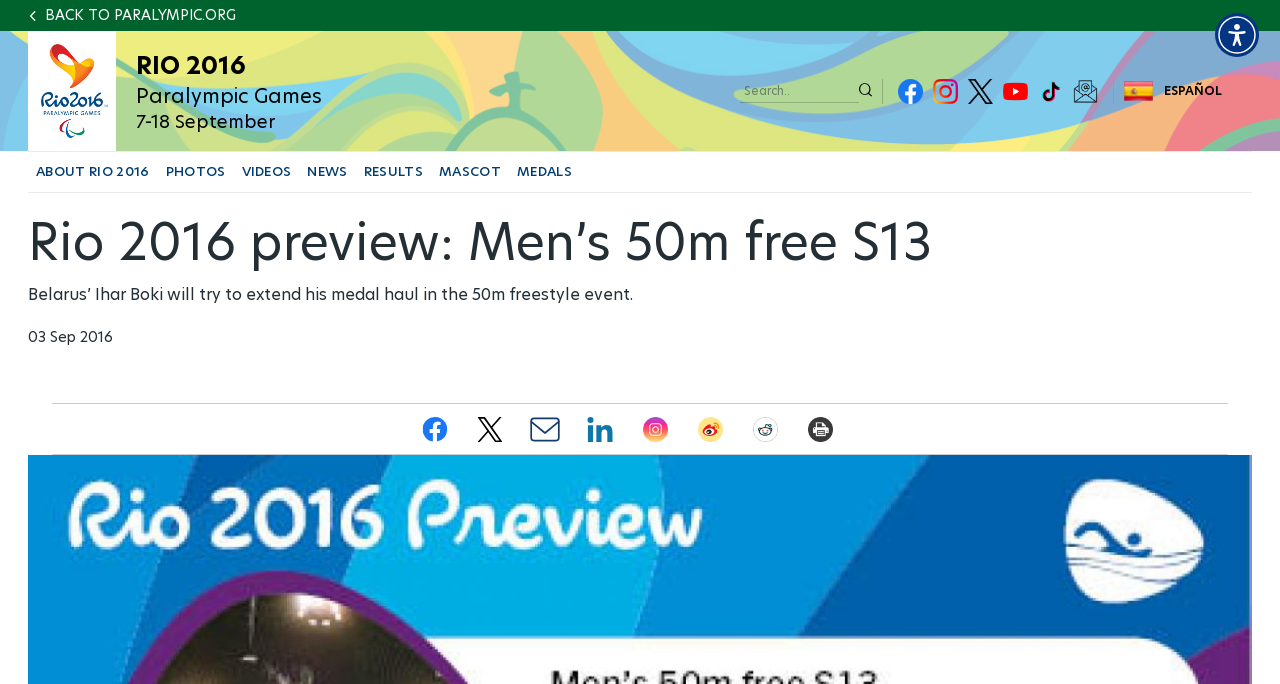Using the webpage screenshot, locate the HTML element that fits the following description and provide its bounding box: "ABOUT RIO 2016".

[0.022, 0.222, 0.123, 0.279]